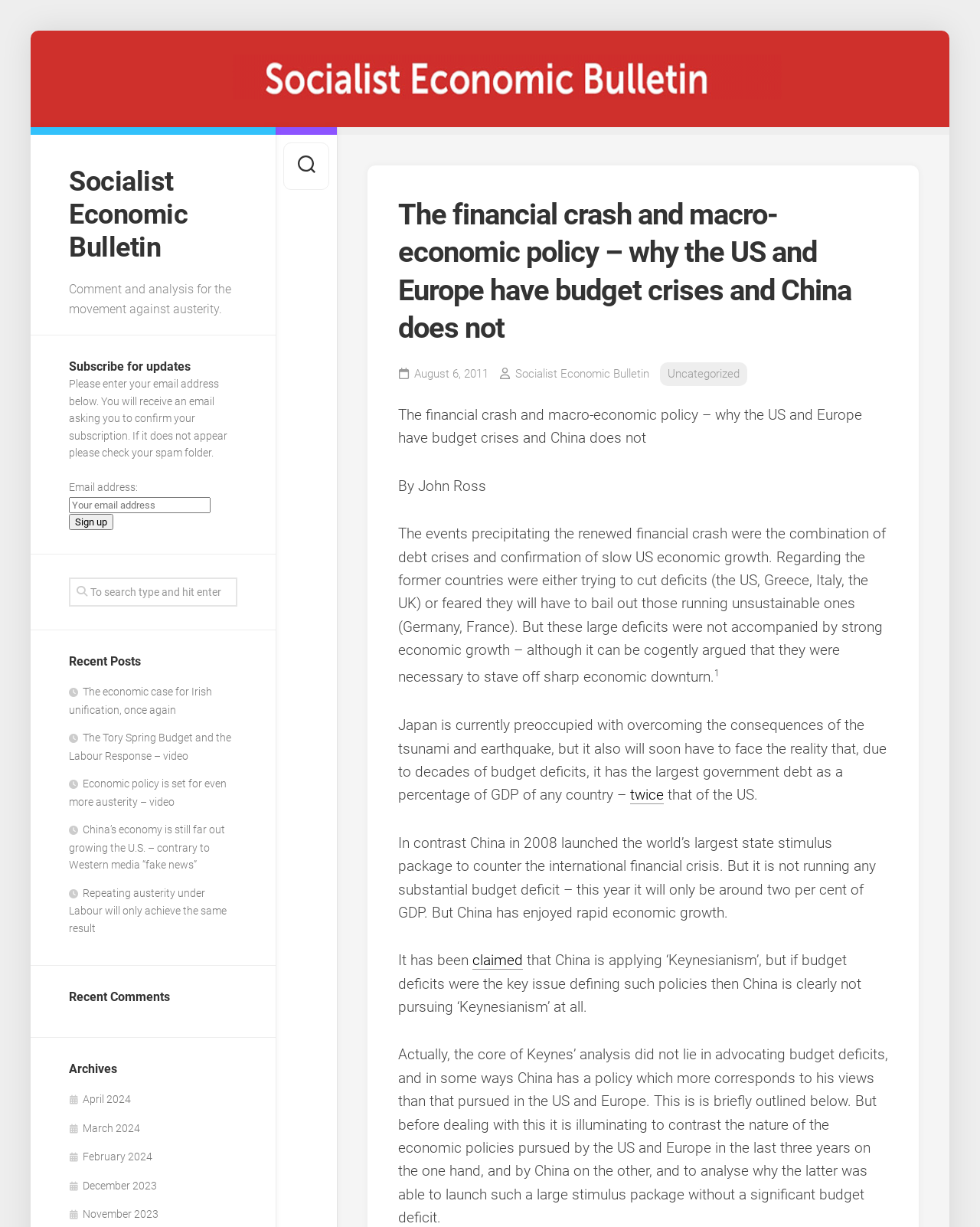Determine the bounding box coordinates for the clickable element required to fulfill the instruction: "Search for posts". Provide the coordinates as four float numbers between 0 and 1, i.e., [left, top, right, bottom].

[0.07, 0.47, 0.242, 0.494]